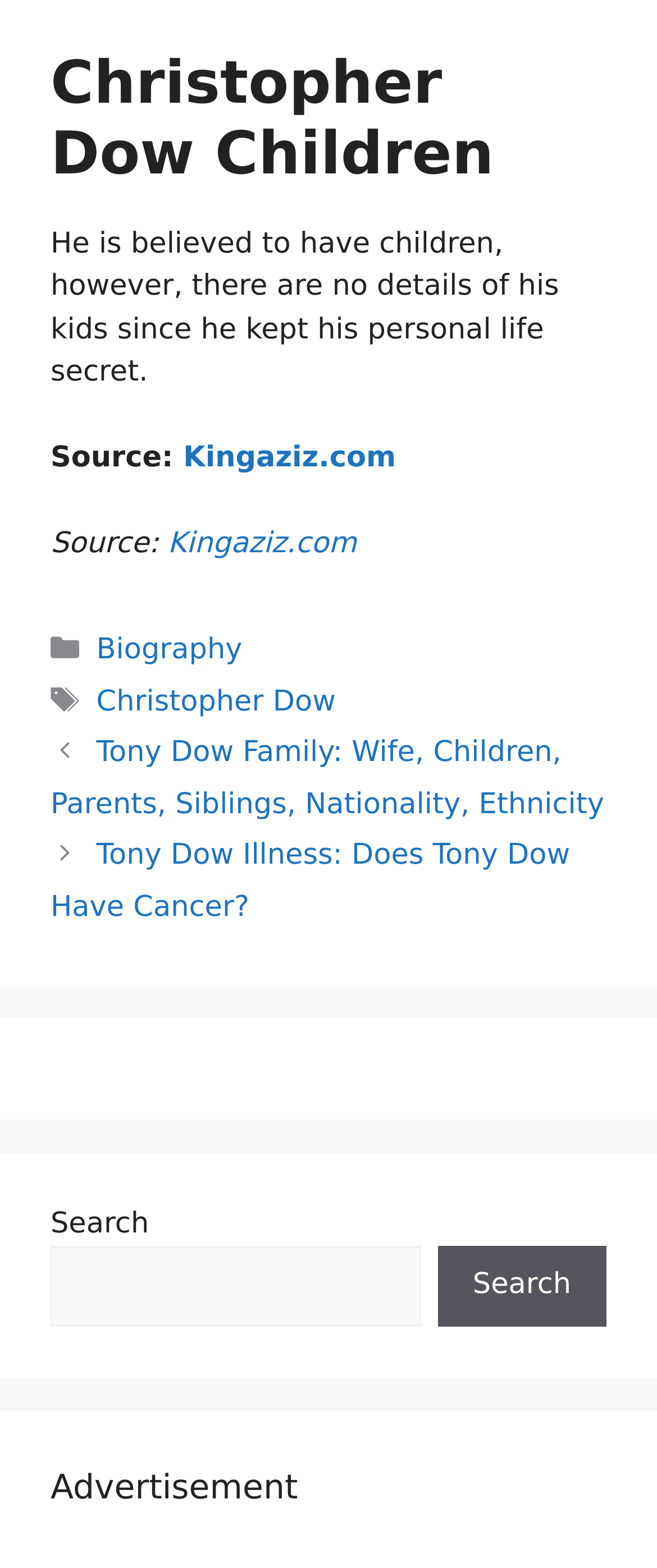Please determine the bounding box coordinates of the element's region to click for the following instruction: "Visit the Kingaziz.com website".

[0.279, 0.282, 0.603, 0.303]